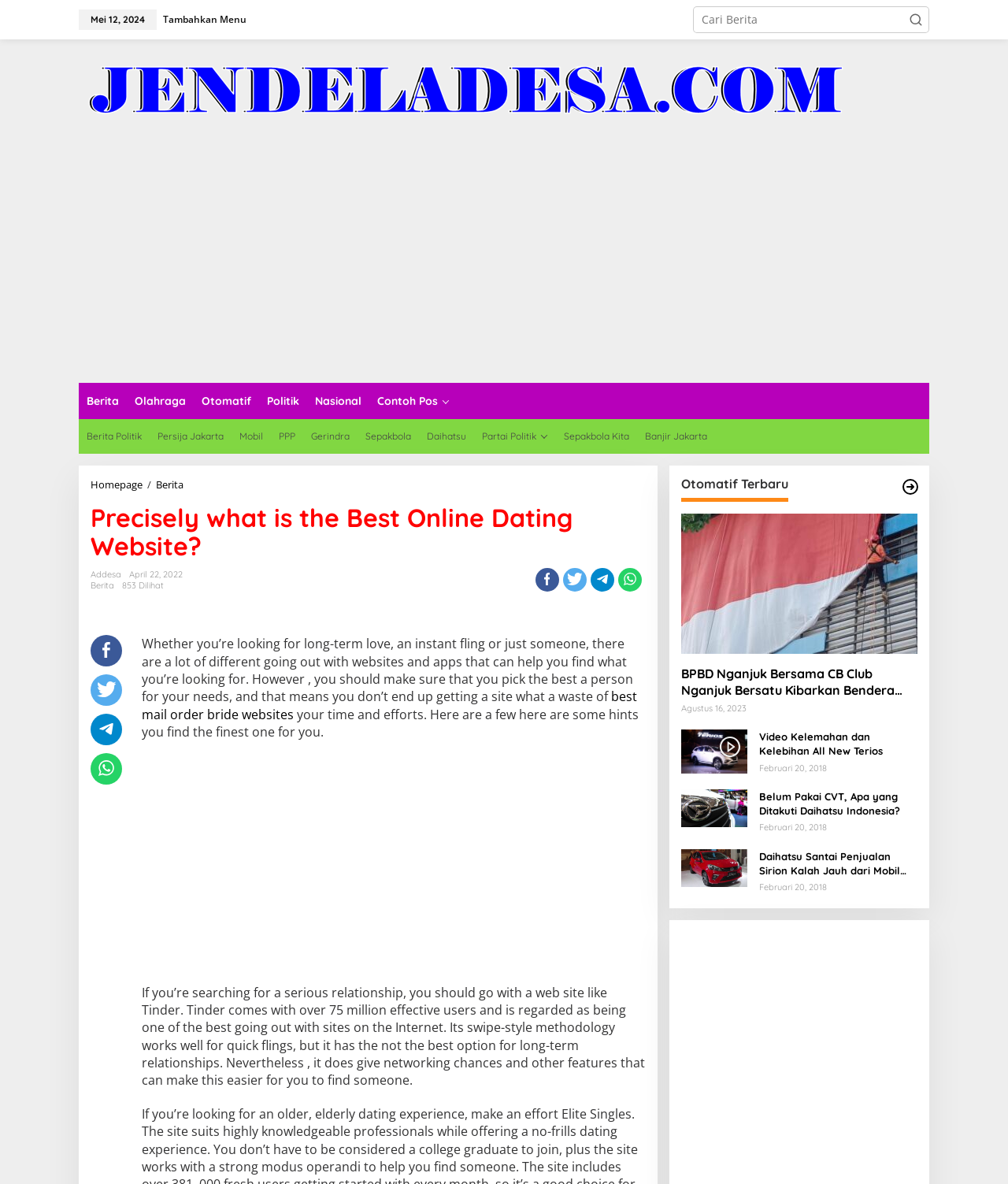Determine the main heading text of the webpage.

Precisely what is the Best Online Dating Website?